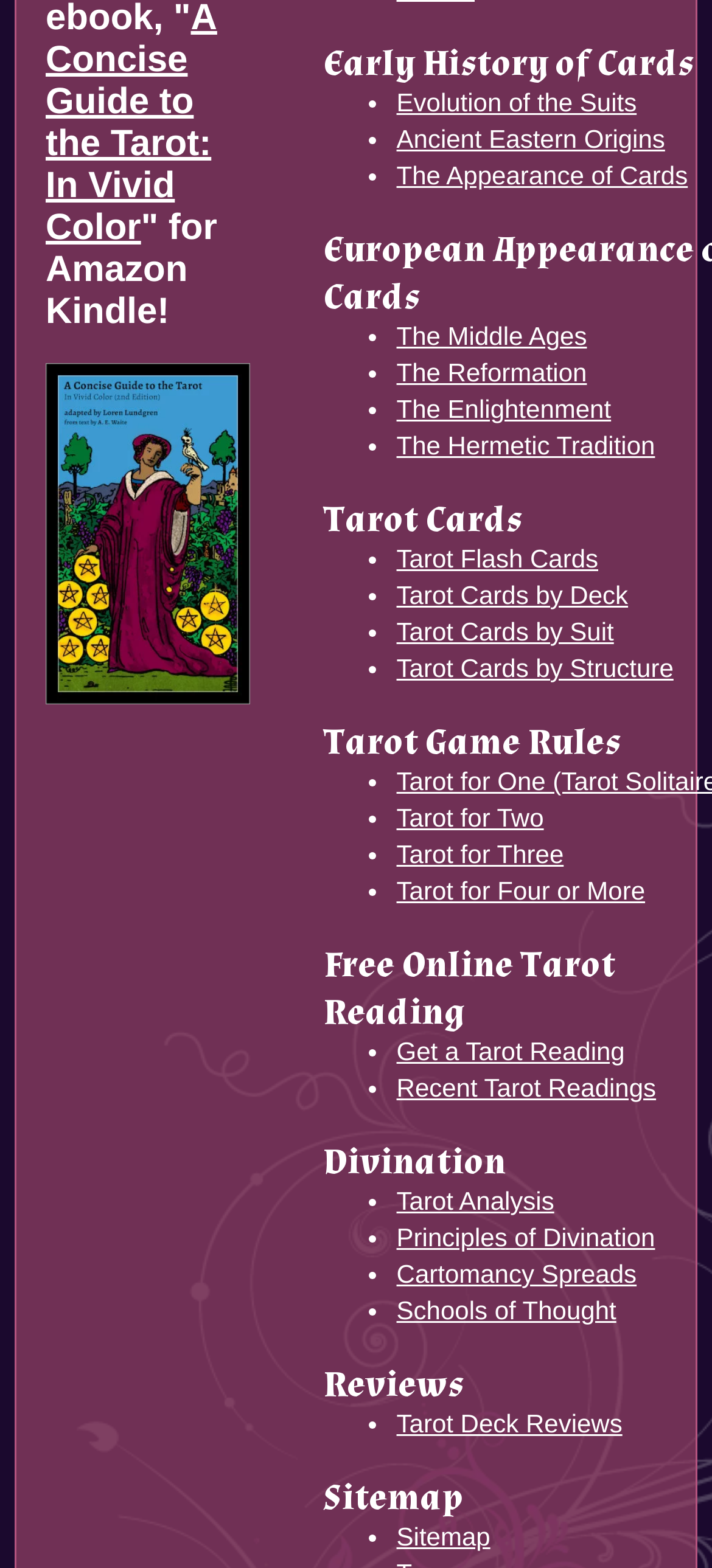Find the bounding box coordinates for the area you need to click to carry out the instruction: "Access the Sitemap". The coordinates should be four float numbers between 0 and 1, indicated as [left, top, right, bottom].

[0.557, 0.971, 0.689, 0.989]